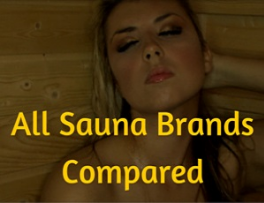What is the color of the overlaid text?
We need a detailed and exhaustive answer to the question. Please elaborate.

The caption specifically mentions that the phrase 'All Sauna Brands Compared' is highlighted in bold yellow text, indicating that the color of the overlaid text is yellow.